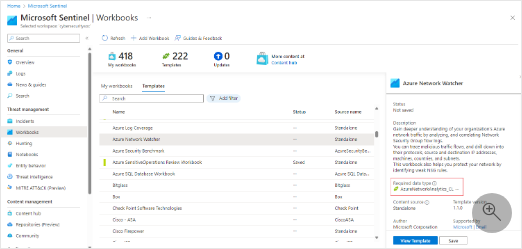What is the name of the selected workbook?
Provide a detailed answer to the question, using the image to inform your response.

I looked at the details section on the right side of the interface, which shows information about the selected workbook, and found its name to be 'Azure Network Watcher'.